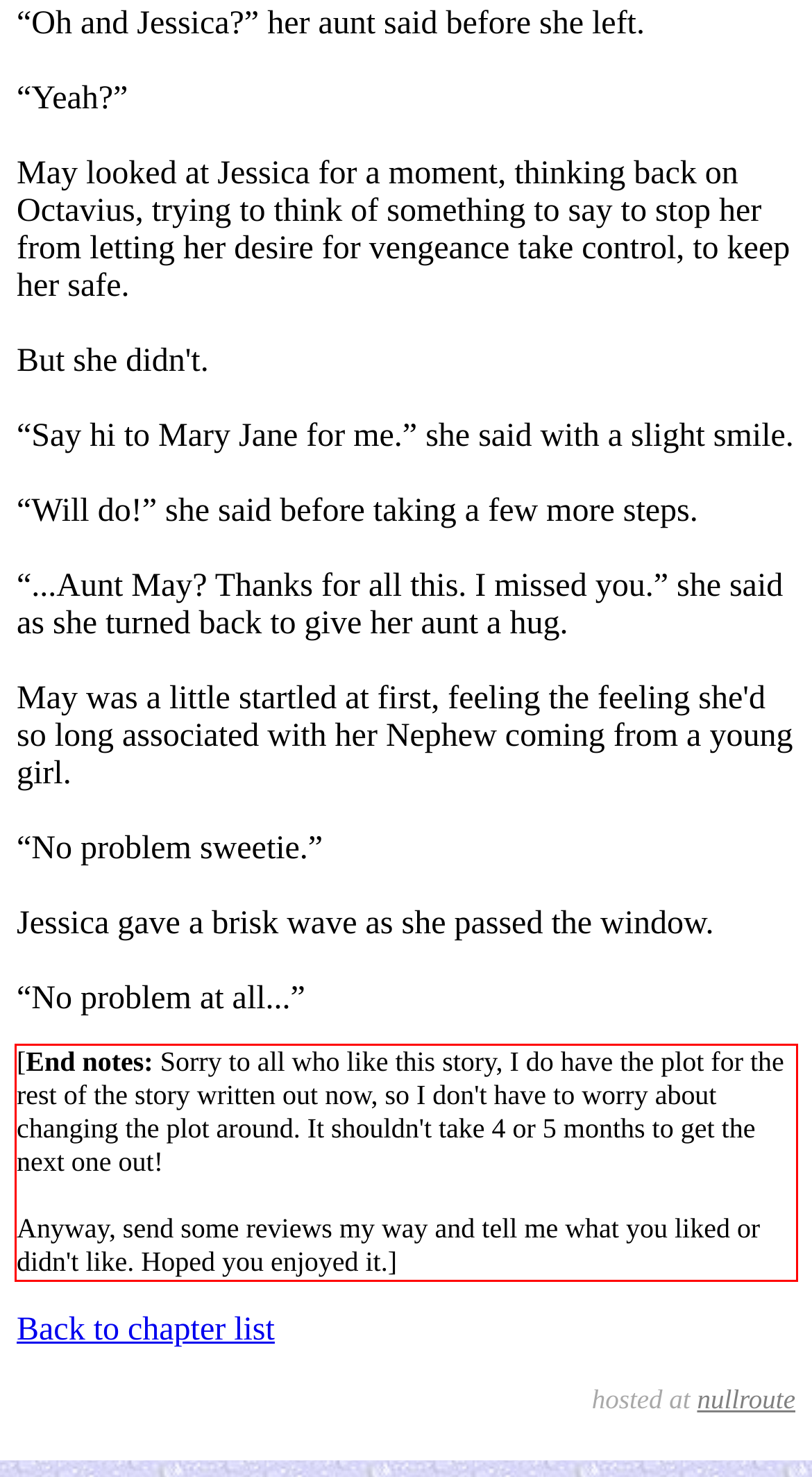Given a screenshot of a webpage containing a red bounding box, perform OCR on the text within this red bounding box and provide the text content.

[End notes: Sorry to all who like this story, I do have the plot for the rest of the story written out now, so I don't have to worry about changing the plot around. It shouldn't take 4 or 5 months to get the next one out! Anyway, send some reviews my way and tell me what you liked or didn't like. Hoped you enjoyed it.]